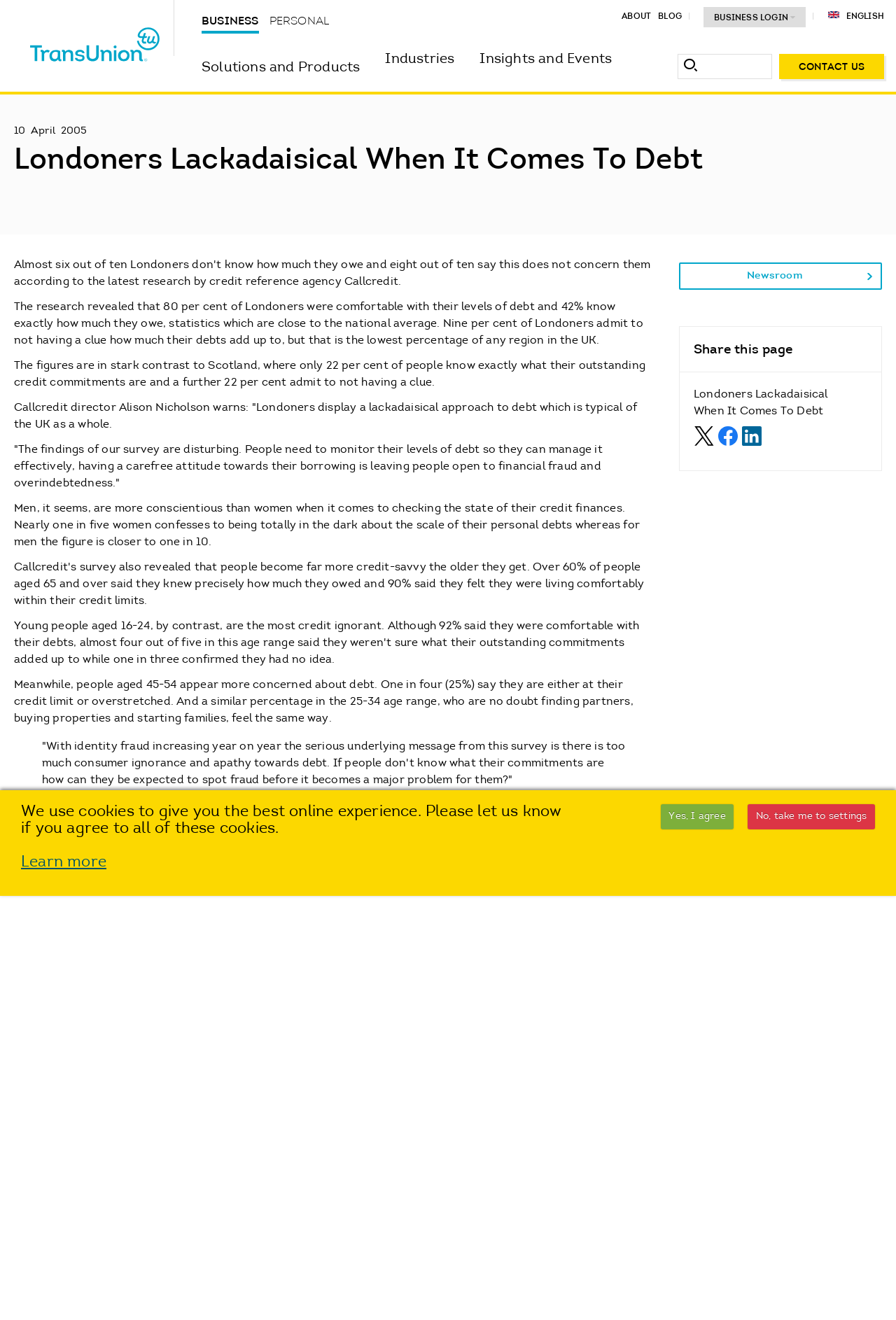Give a one-word or one-phrase response to the question:
What is the percentage of Londoners who know exactly how much they owe?

42%